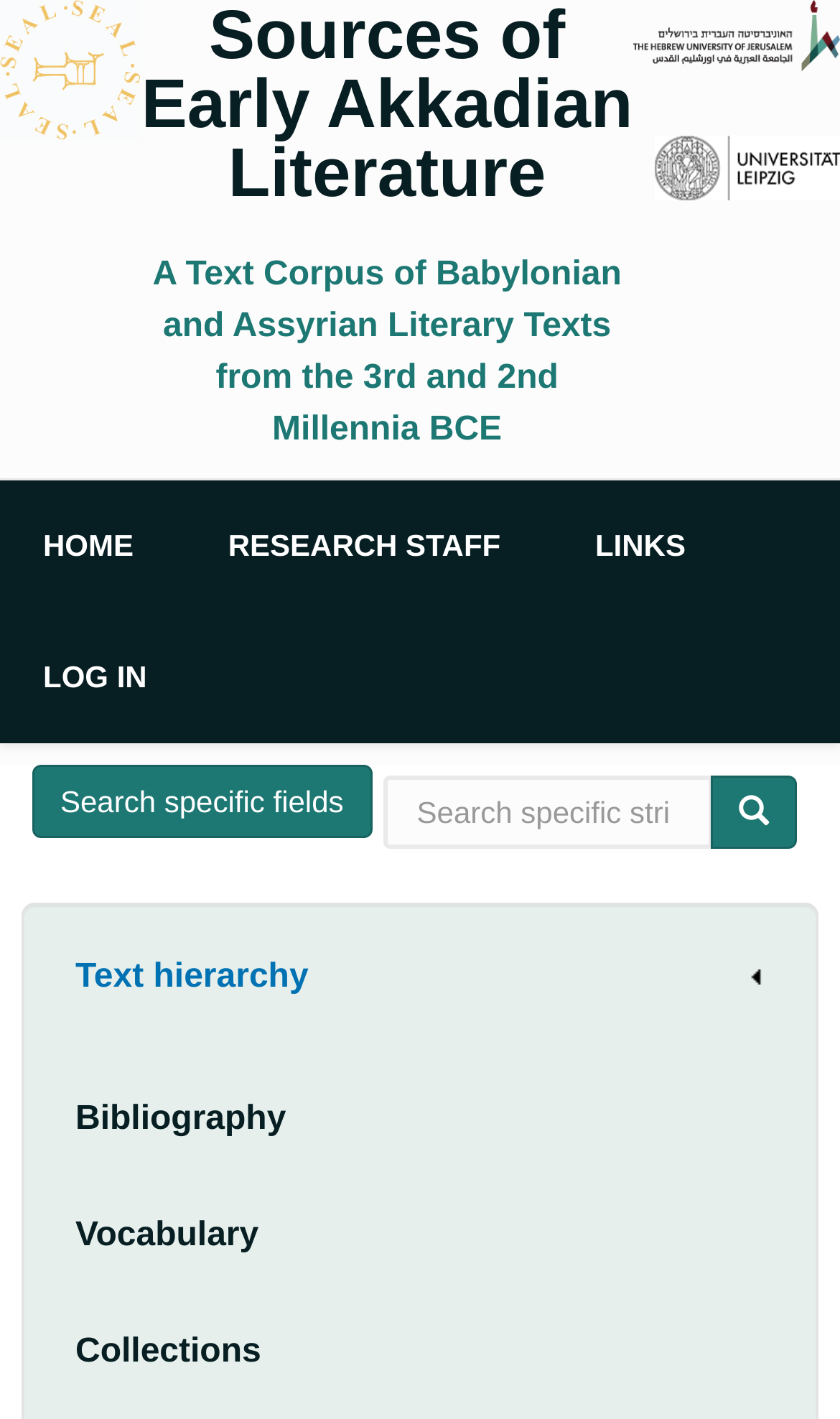How many images are there on the webpage?
Based on the screenshot, provide a one-word or short-phrase response.

4